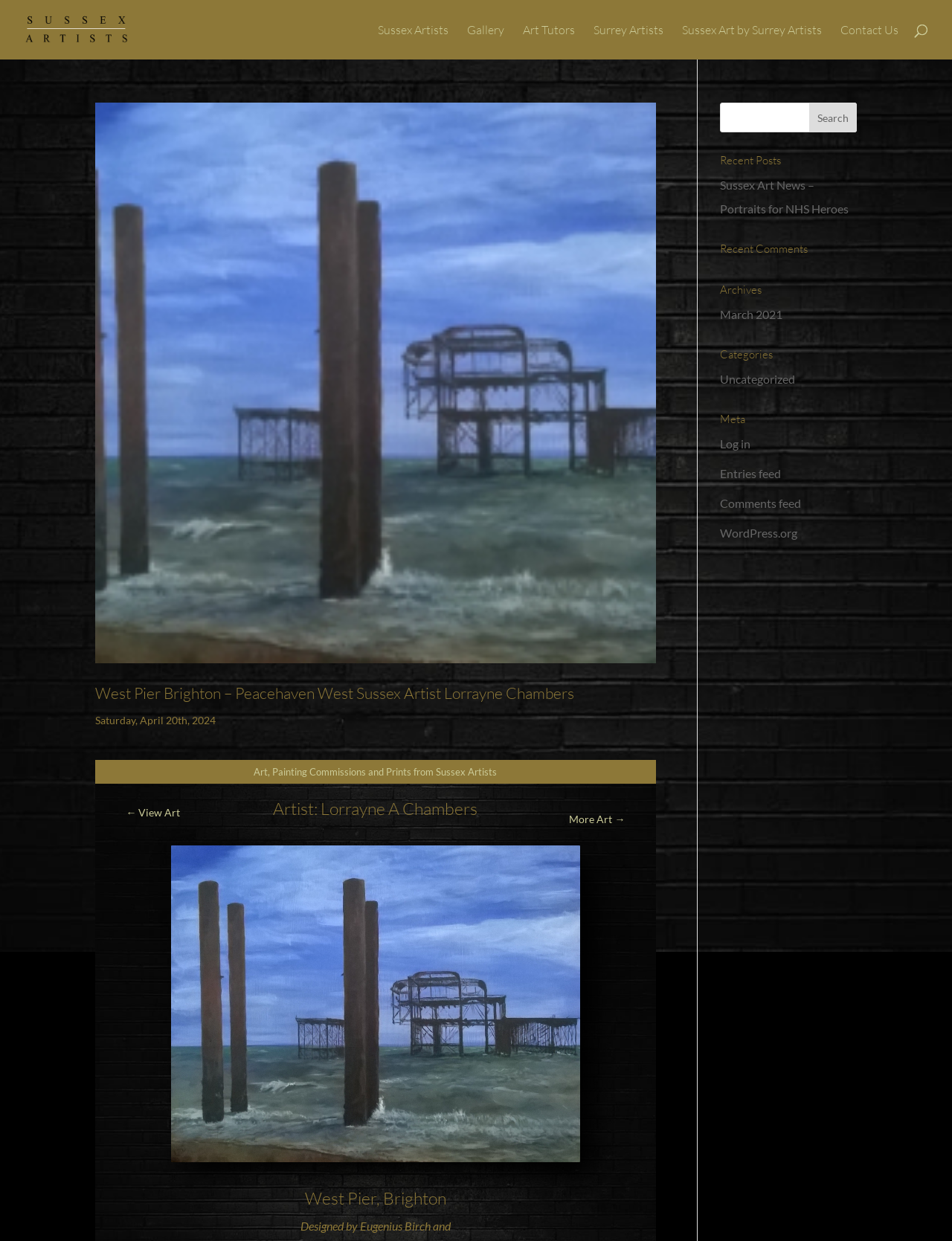Extract the bounding box of the UI element described as: "West Pier, Brighton".

[0.32, 0.957, 0.469, 0.973]